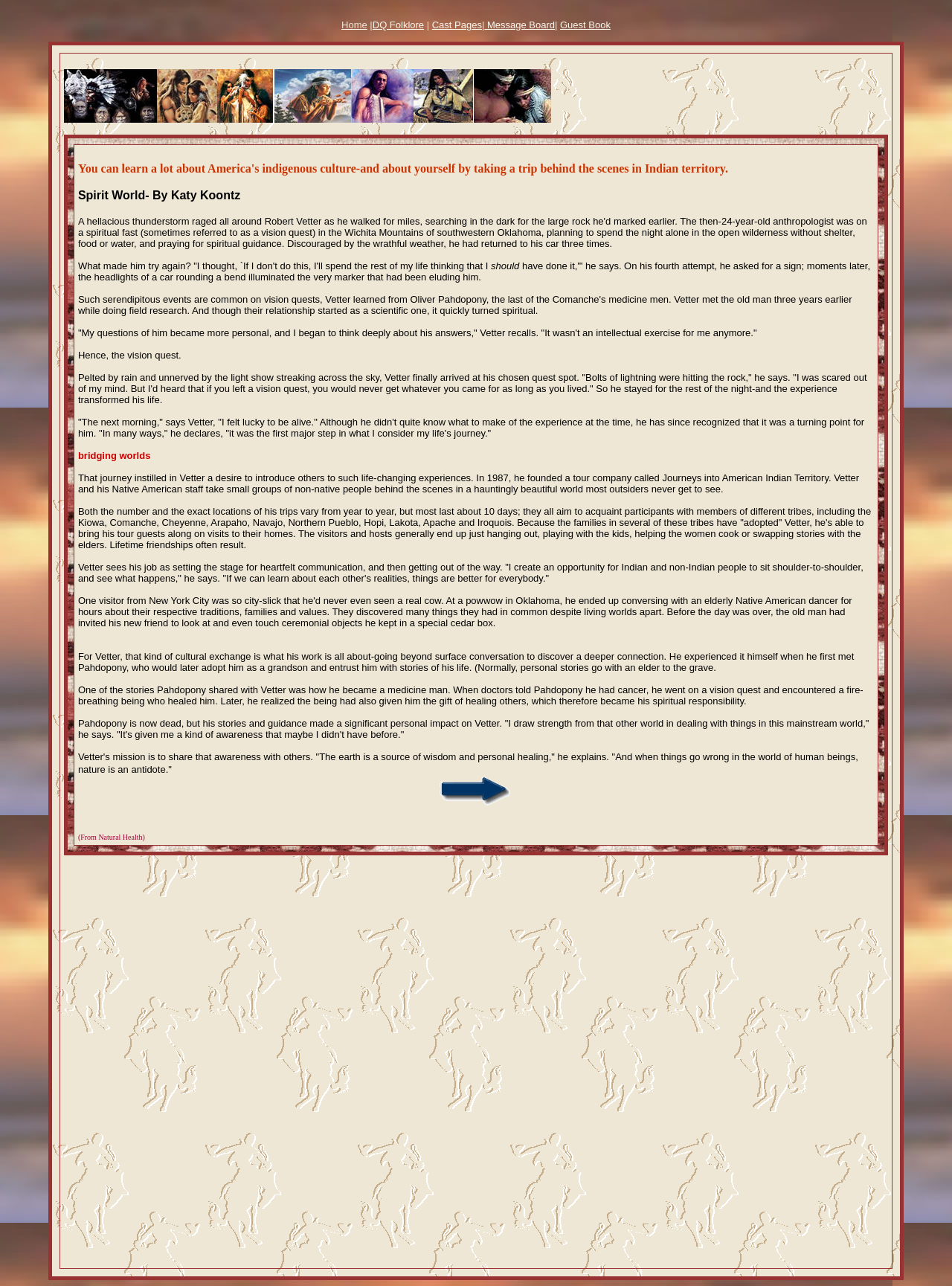Using the information shown in the image, answer the question with as much detail as possible: What is the purpose of Robert Vetter's tour company?

According to the webpage, Robert Vetter founded a tour company called Journeys into American Indian Territory, which aims to introduce others to life-changing experiences, similar to his own experience on a vision quest. The company takes small groups of non-native people behind the scenes in a hauntingly beautiful world most outsiders never get to see, and facilitates cultural exchange between Native American tribes and non-native people.